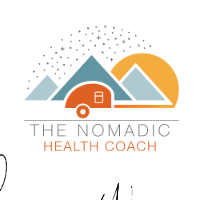Explain all the elements you observe in the image.

The image features the logo for "The Nomadic Health Coach," created by Lorri Weisen. The design incorporates elements symbolizing travel and adventure, including stylized mountains in shades of blue and a vibrant orange sun, alongside a whimsical illustration of a teardrop trailer. The text "THE NOMADIC" is prominently displayed above "HEALTH COACH," emphasizing the unique approach to health and wellness that blends mobility with a holistic lifestyle. This logo reflects Lorri's journey of personal transformation and her commitment to promoting health and resilience in a mobile, adventurous context.